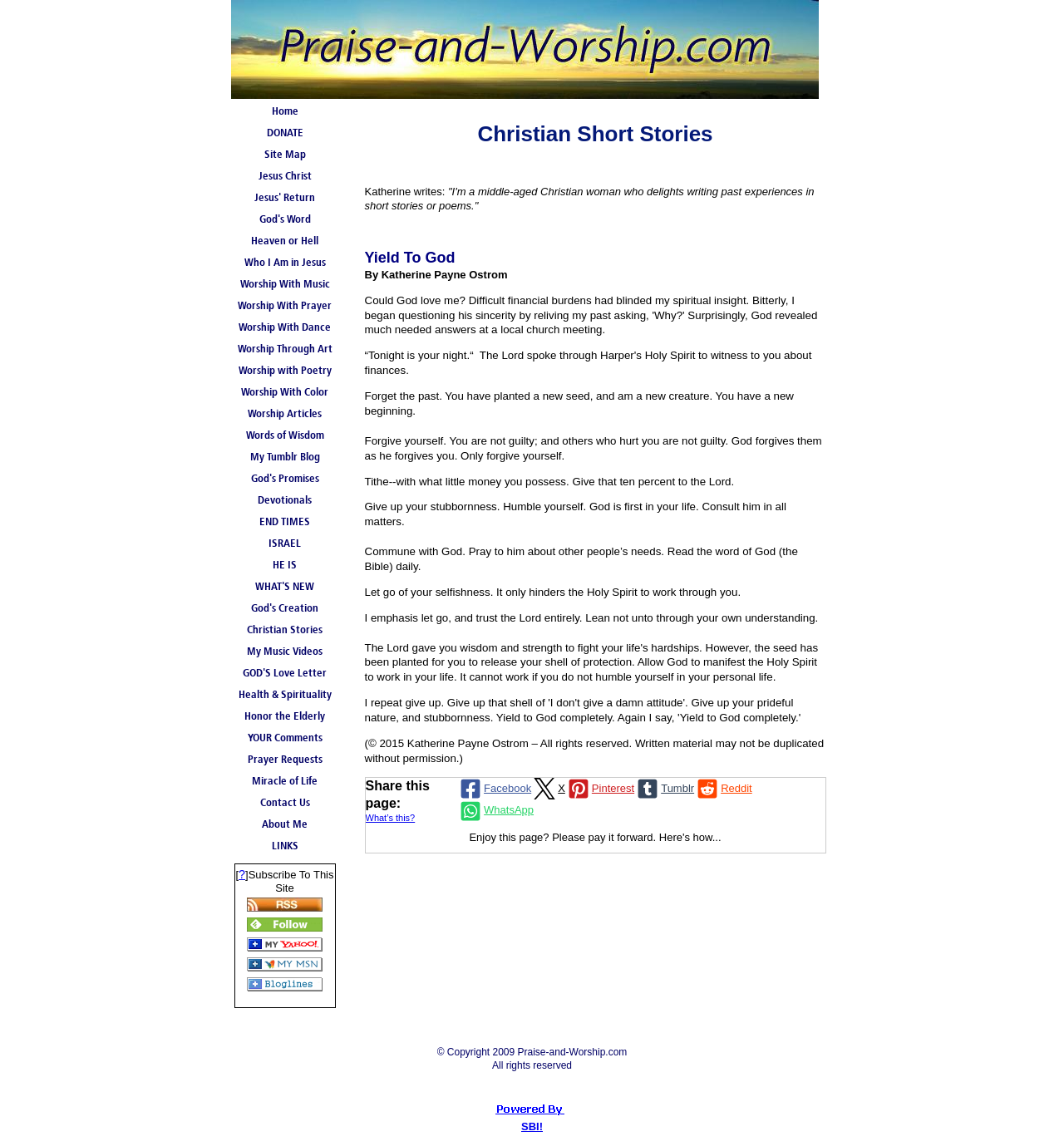Kindly determine the bounding box coordinates for the area that needs to be clicked to execute this instruction: "Share this page on Facebook".

[0.43, 0.679, 0.499, 0.698]